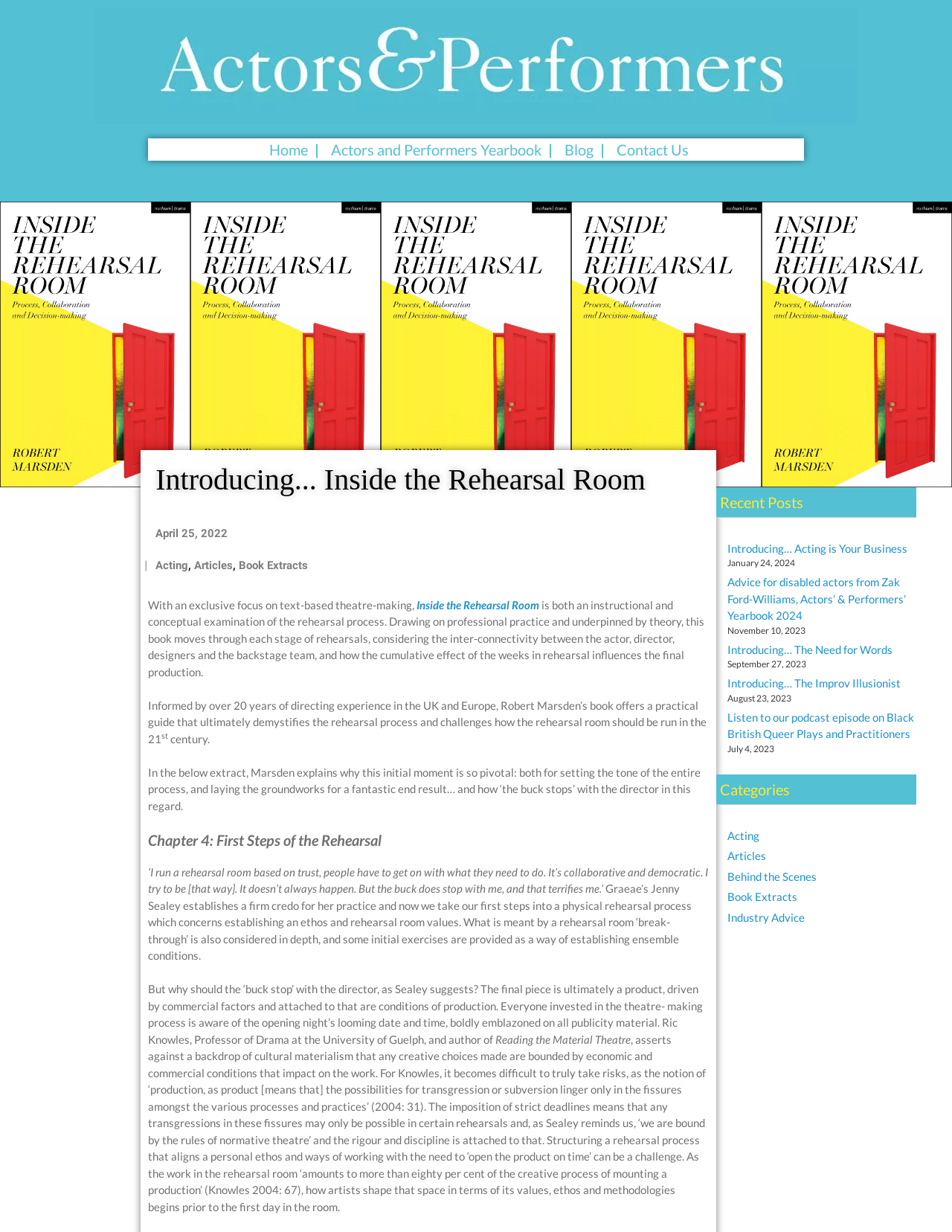Please extract and provide the main headline of the webpage.

Introducing... Inside the Rehearsal Room